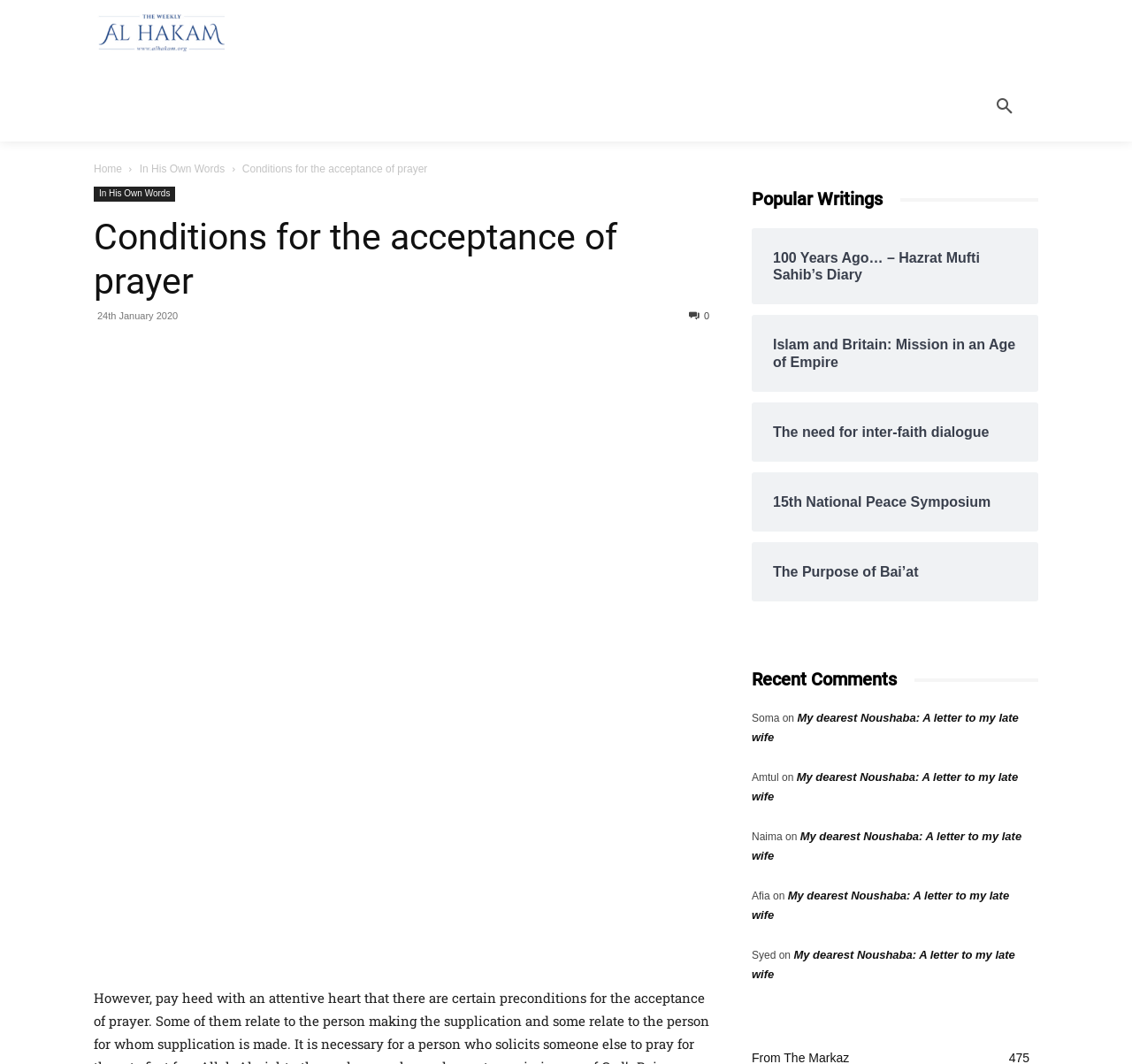Please locate the bounding box coordinates for the element that should be clicked to achieve the following instruction: "Share the content". Ensure the coordinates are given as four float numbers between 0 and 1, i.e., [left, top, right, bottom].

[0.122, 0.331, 0.146, 0.341]